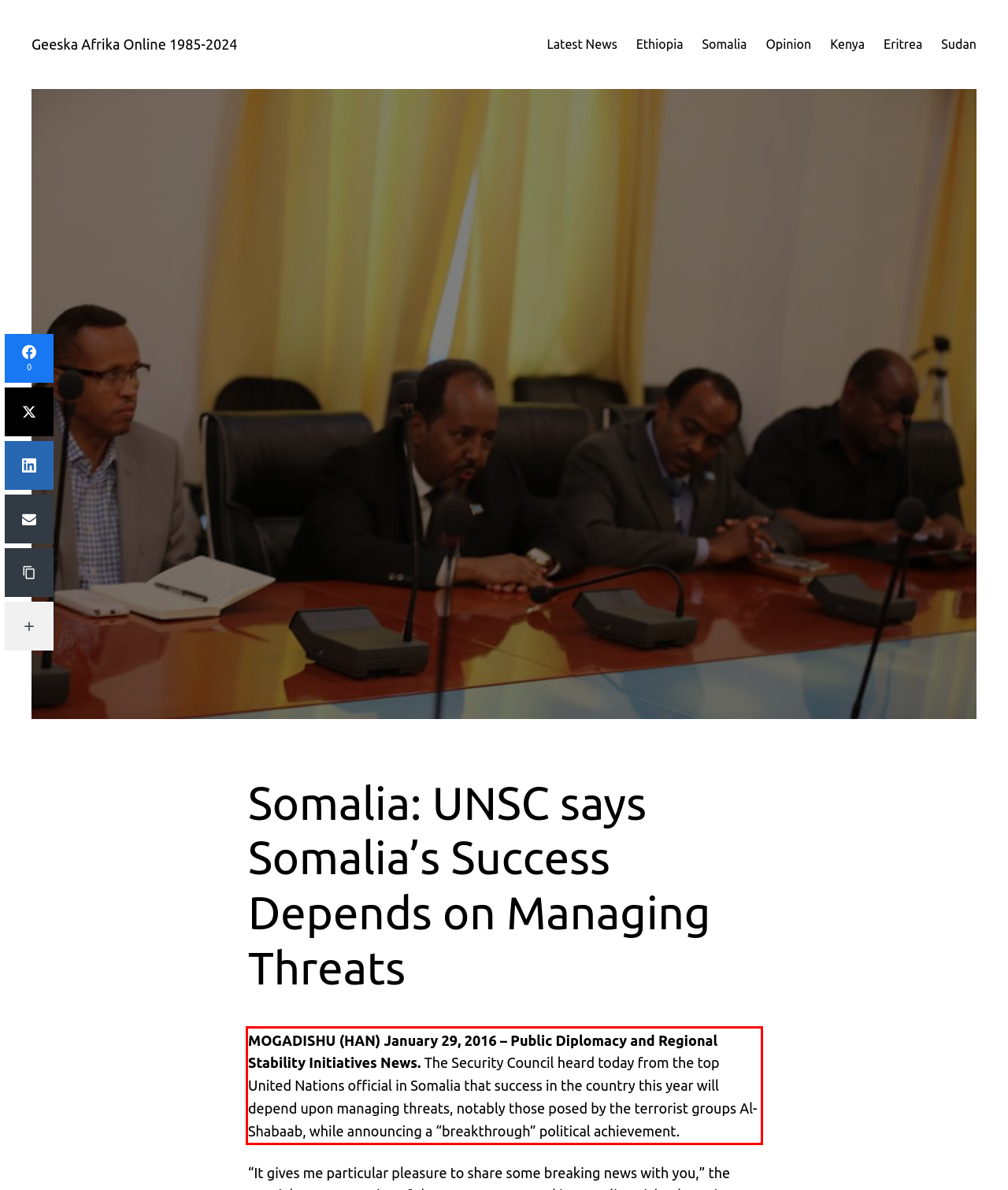Look at the provided screenshot of the webpage and perform OCR on the text within the red bounding box.

MOGADISHU (HAN) January 29, 2016 – Public Diplomacy and Regional Stability Initiatives News. The Security Council heard today from the top United Nations official in Somalia that success in the country this year will depend upon managing threats, notably those posed by the terrorist groups Al-Shabaab, while announcing a “breakthrough” political achievement.